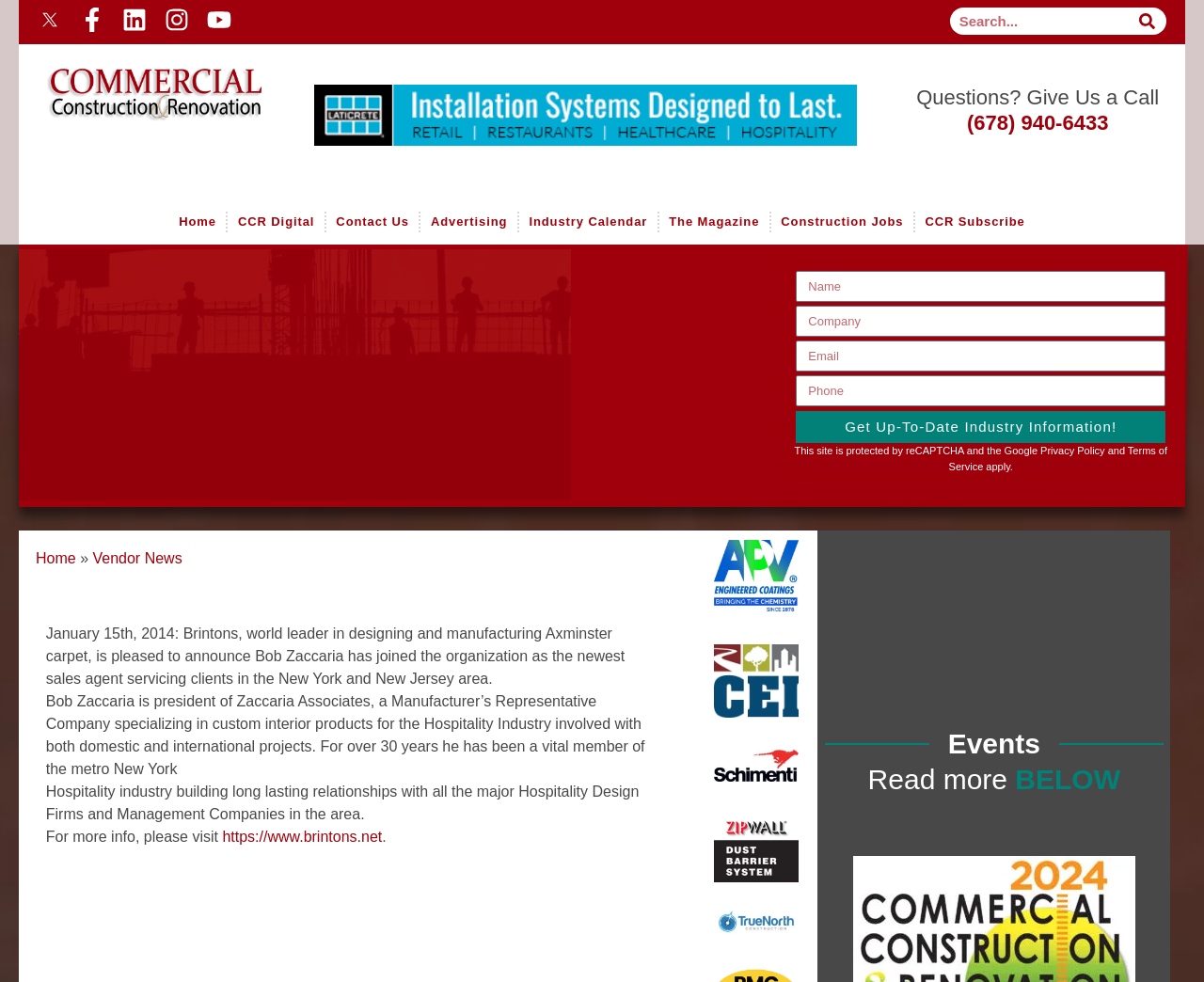Determine the bounding box coordinates of the clickable area required to perform the following instruction: "Get Up-To-Date Industry Information!". The coordinates should be represented as four float numbers between 0 and 1: [left, top, right, bottom].

[0.661, 0.419, 0.968, 0.451]